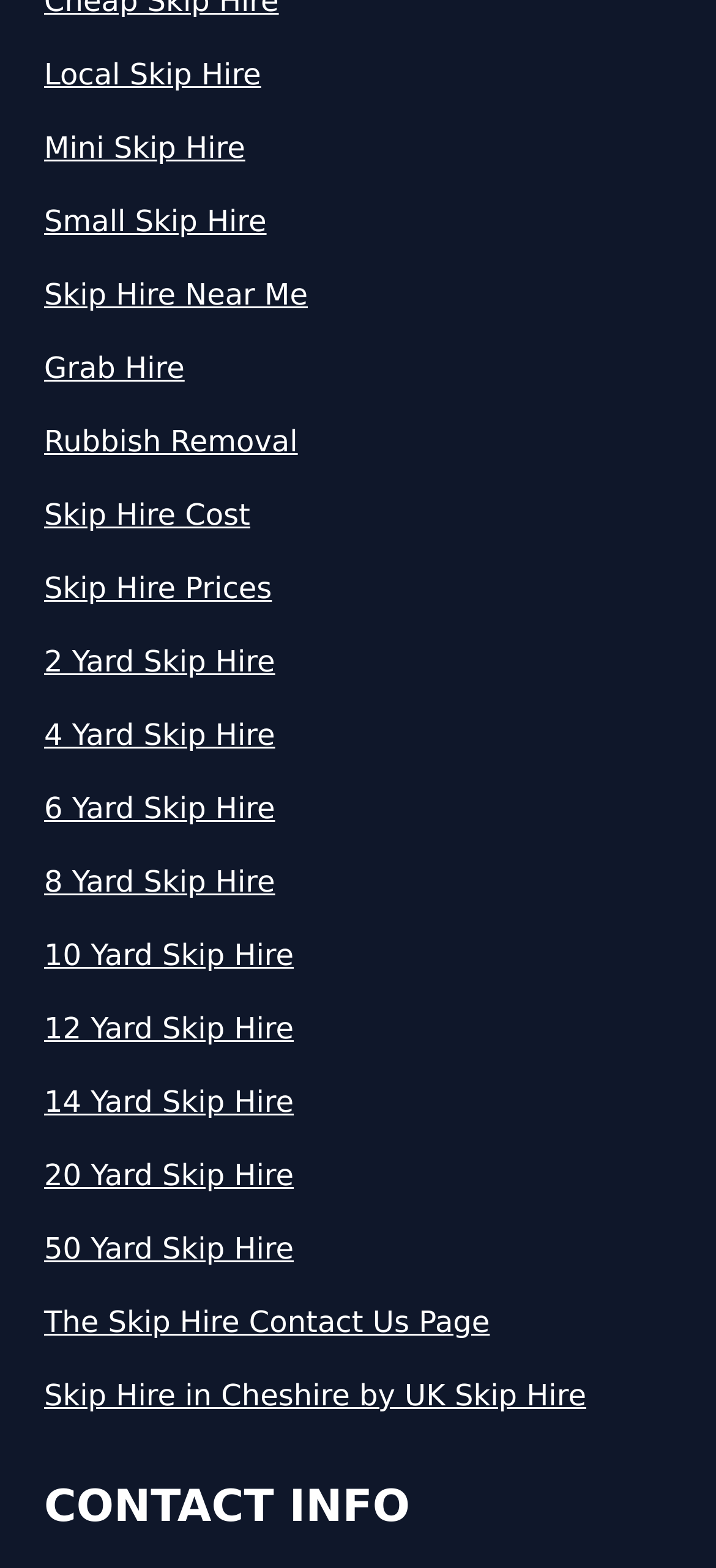Use a single word or phrase to respond to the question:
How many links are there in the webpage?

21